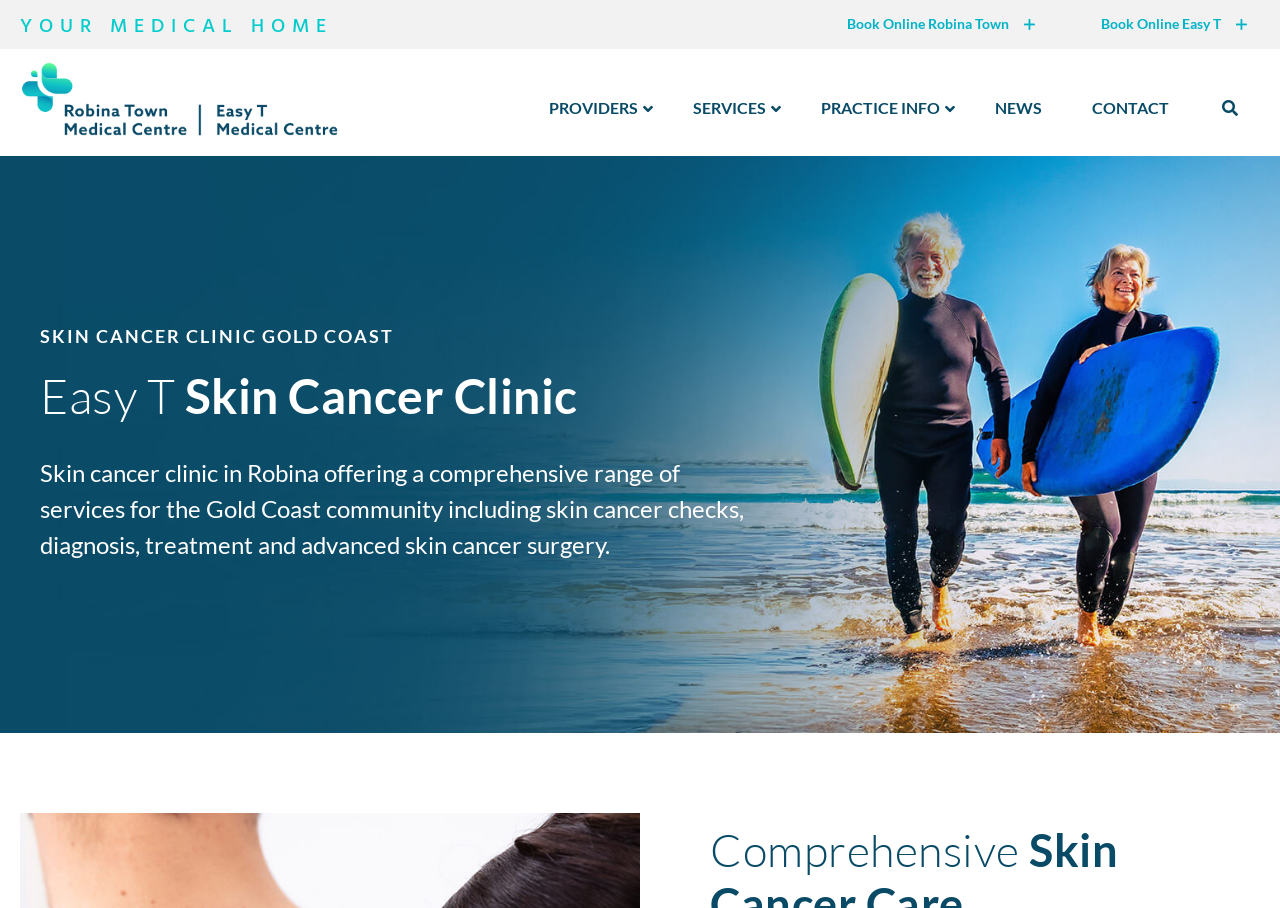Please identify the bounding box coordinates of the clickable element to fulfill the following instruction: "Contact the clinic". The coordinates should be four float numbers between 0 and 1, i.e., [left, top, right, bottom].

[0.838, 0.092, 0.929, 0.148]